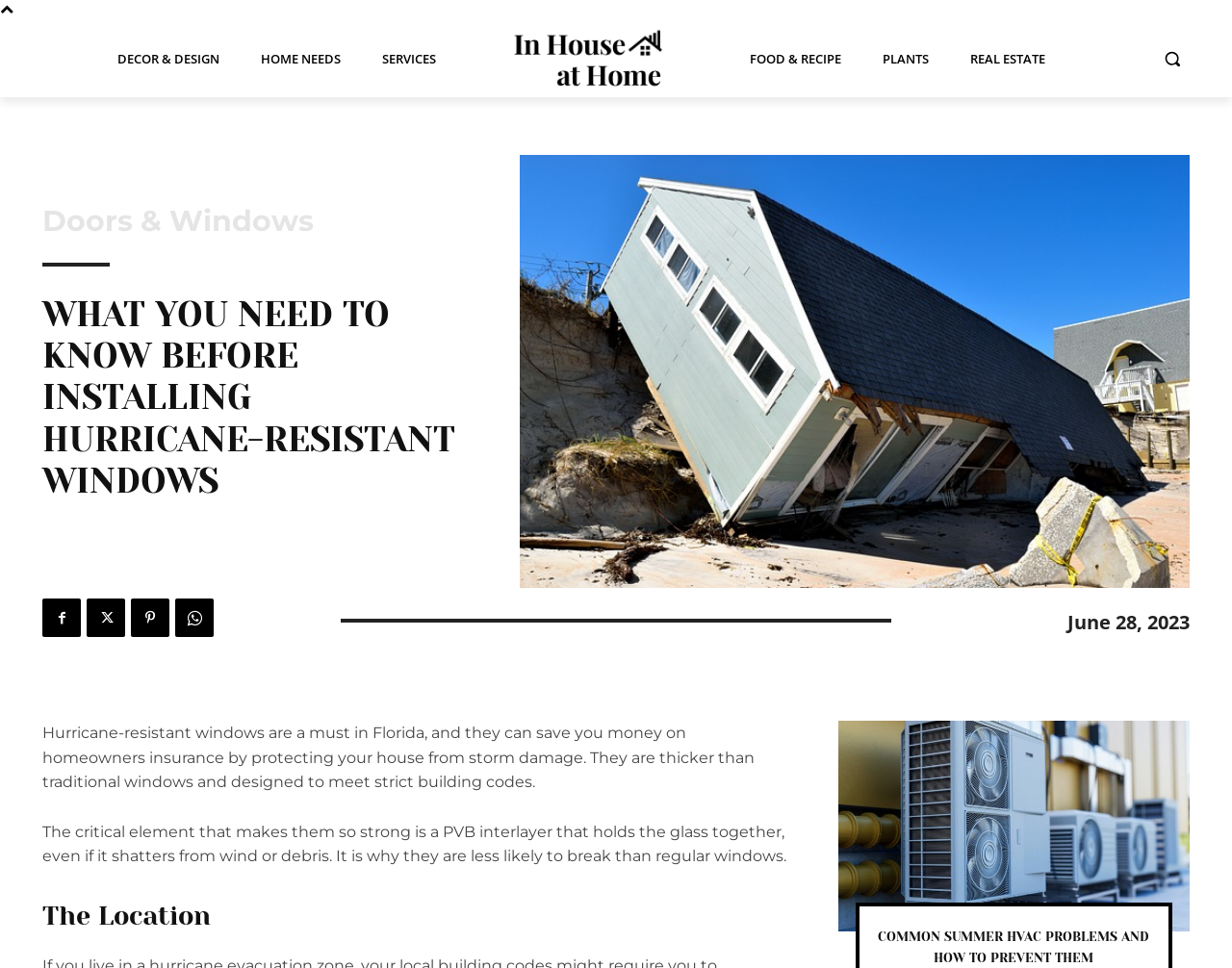Bounding box coordinates should be in the format (top-left x, top-left y, bottom-right x, bottom-right y) and all values should be floating point numbers between 0 and 1. Determine the bounding box coordinate for the UI element described as: Real Estate

[0.777, 0.021, 0.86, 0.1]